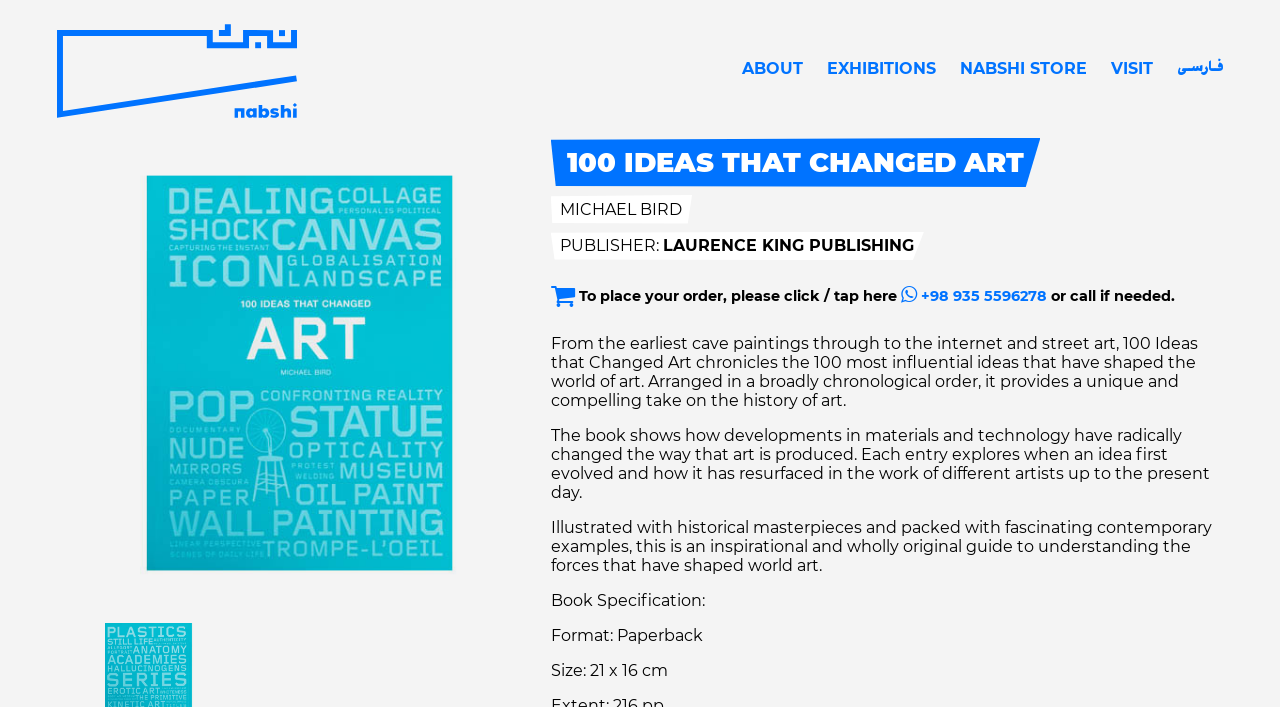Please answer the following question using a single word or phrase: What is the size of the book?

21 x 16 cm